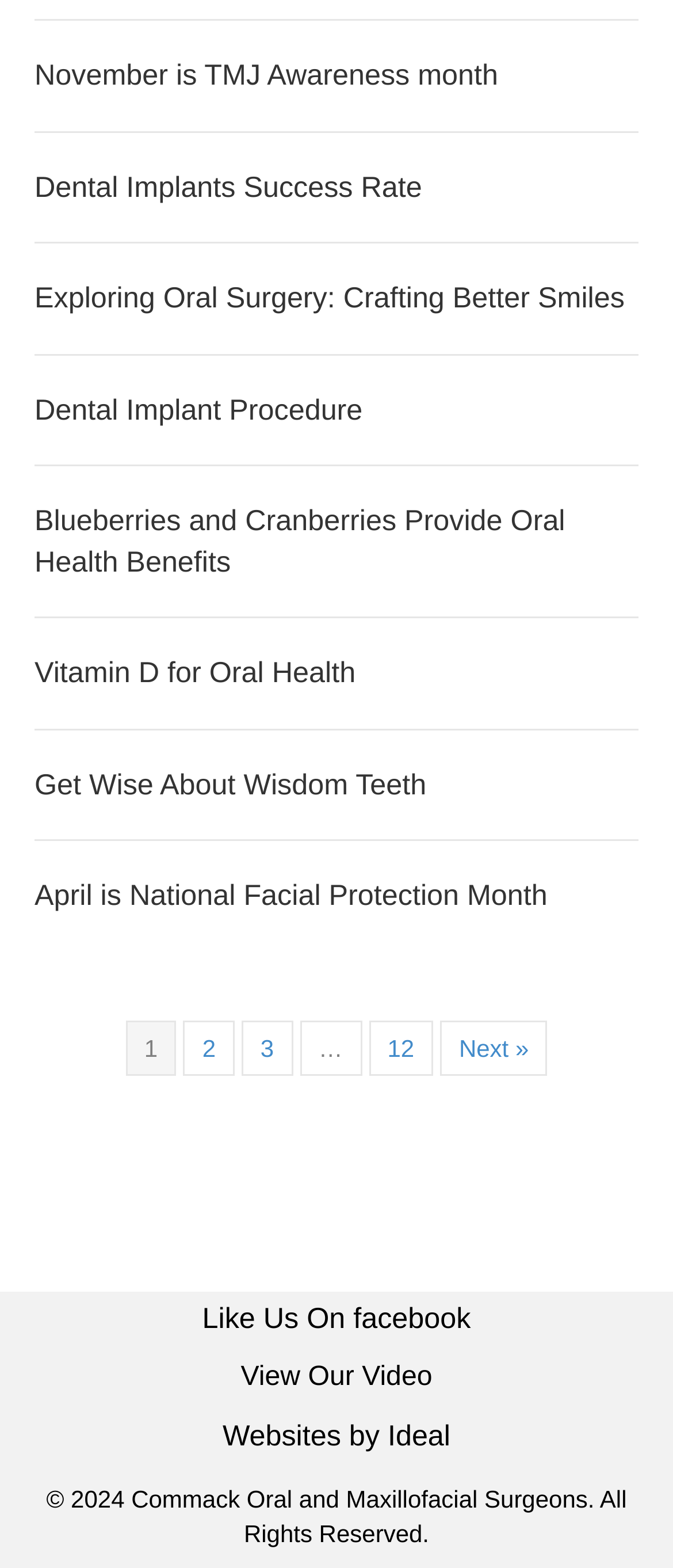Please identify the bounding box coordinates of the element on the webpage that should be clicked to follow this instruction: "Go to page 2". The bounding box coordinates should be given as four float numbers between 0 and 1, formatted as [left, top, right, bottom].

[0.272, 0.651, 0.349, 0.686]